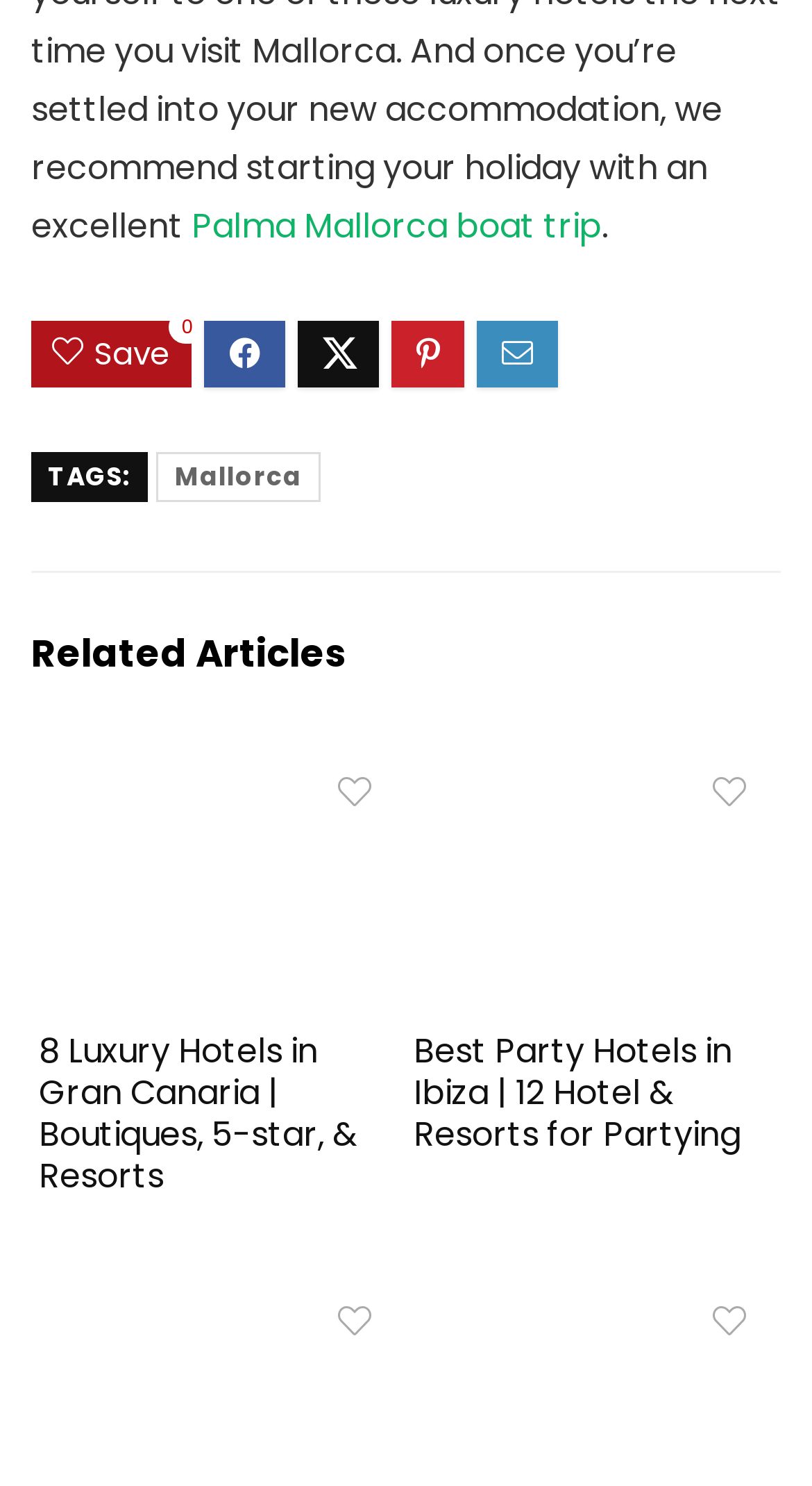Please identify the bounding box coordinates of the area I need to click to accomplish the following instruction: "Click on the link to Mallorca".

[0.192, 0.305, 0.395, 0.338]